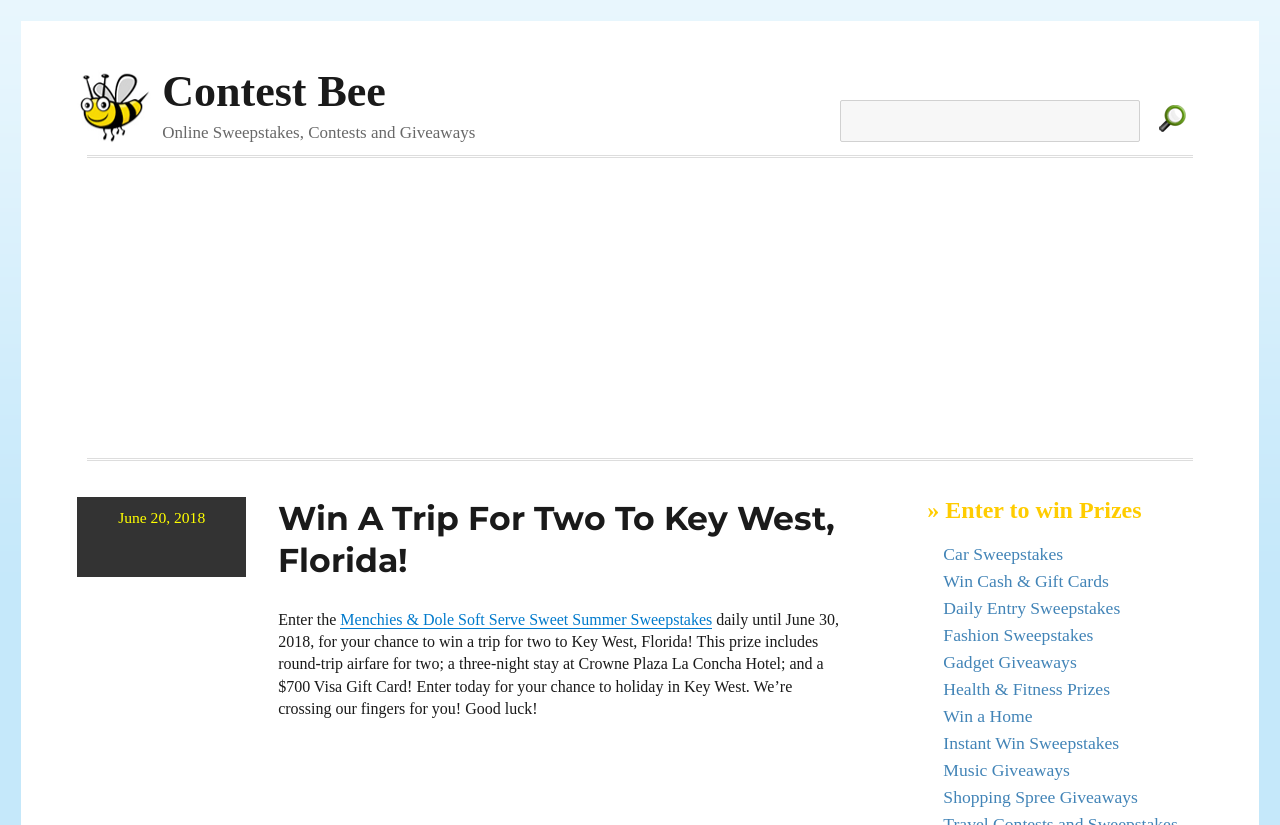Extract the bounding box of the UI element described as: "Shopping Spree Giveaways".

[0.737, 0.953, 0.889, 0.978]